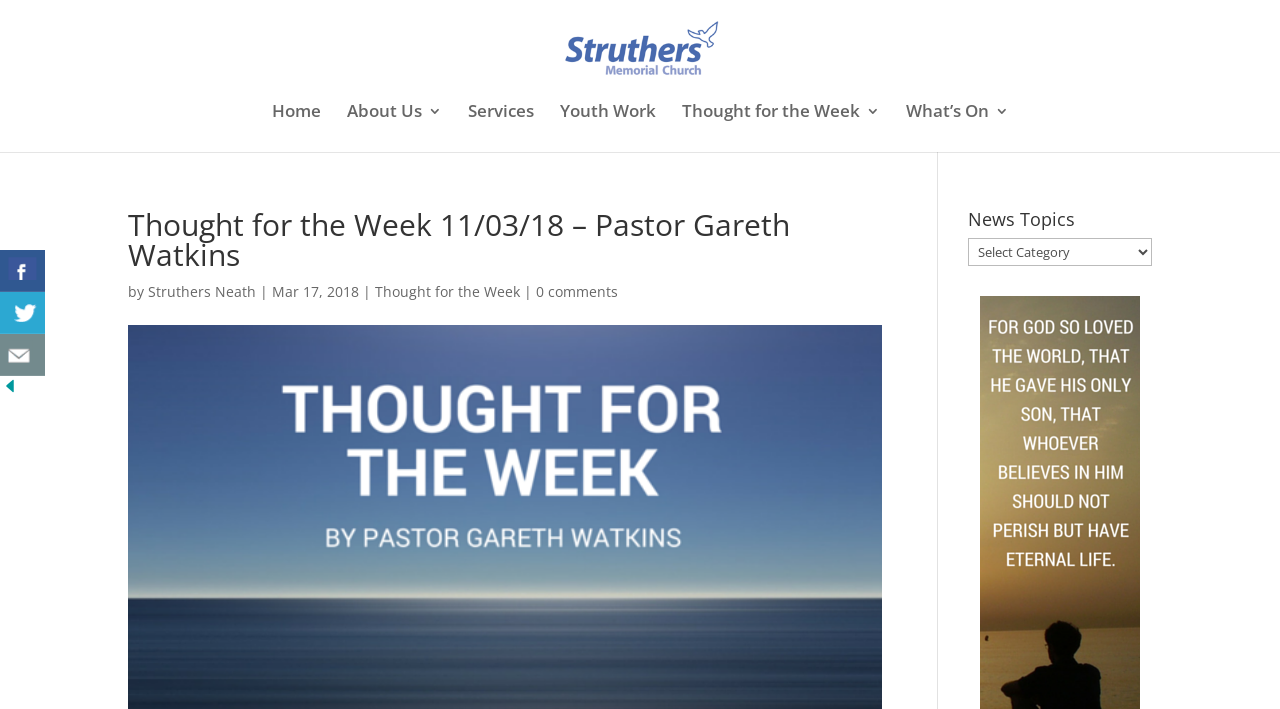How many social media sharing options are there?
Refer to the image and provide a concise answer in one word or phrase.

2